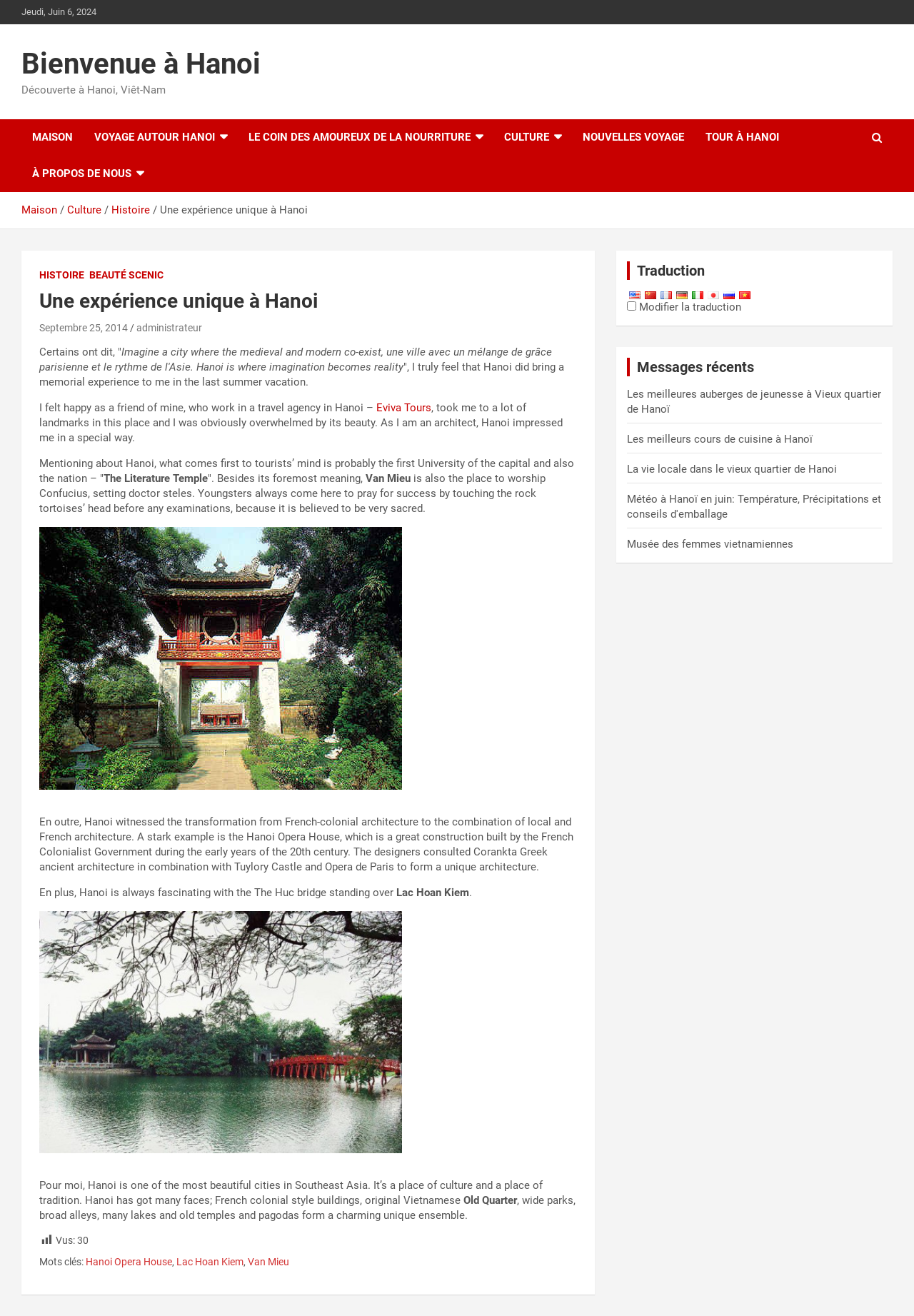Please identify the bounding box coordinates of the area that needs to be clicked to follow this instruction: "See the report on promoting a Bugatti dealer website in Gages Lake, Illinois".

None